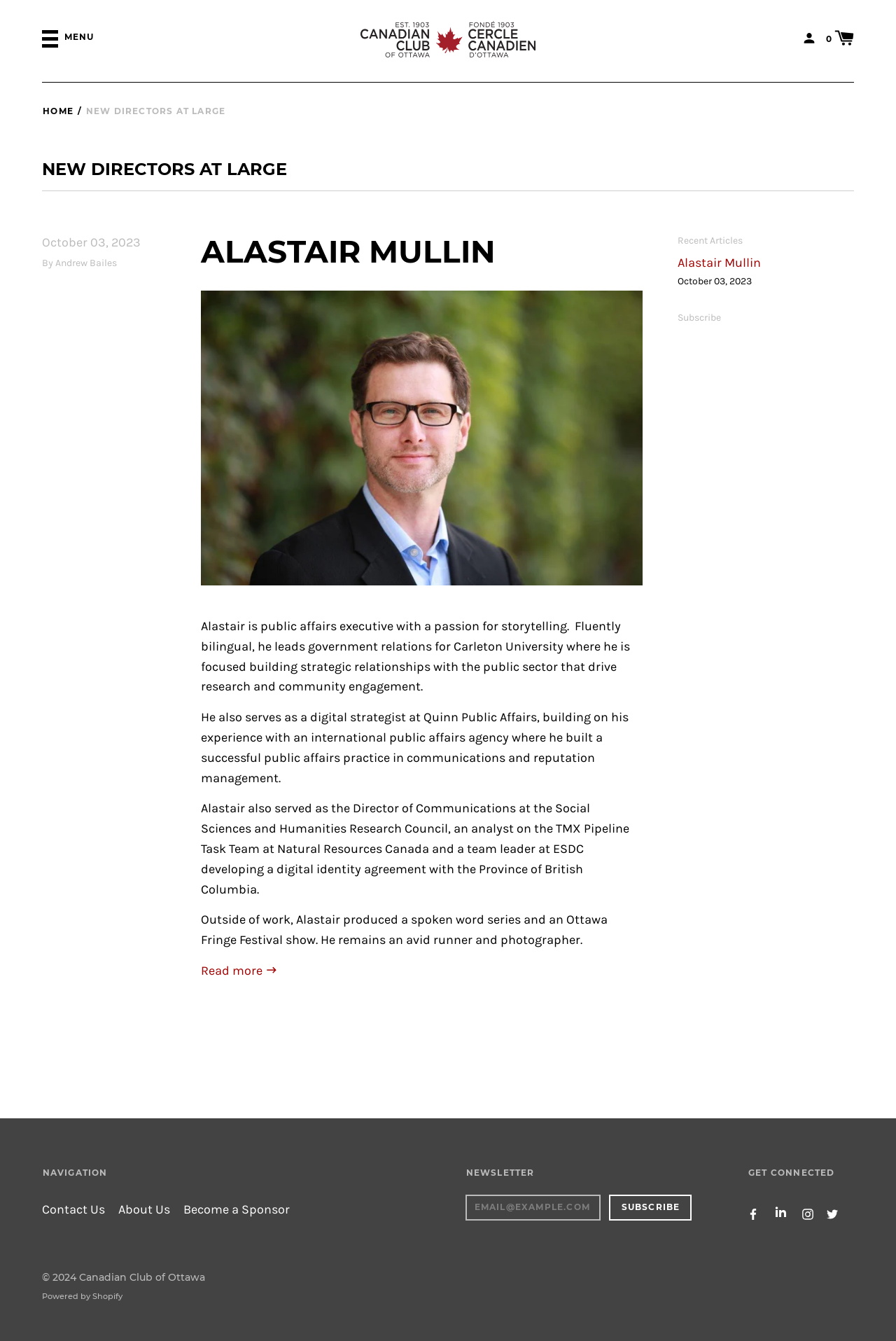Specify the bounding box coordinates of the region I need to click to perform the following instruction: "Read more about Alastair Mullin". The coordinates must be four float numbers in the range of 0 to 1, i.e., [left, top, right, bottom].

[0.224, 0.719, 0.31, 0.73]